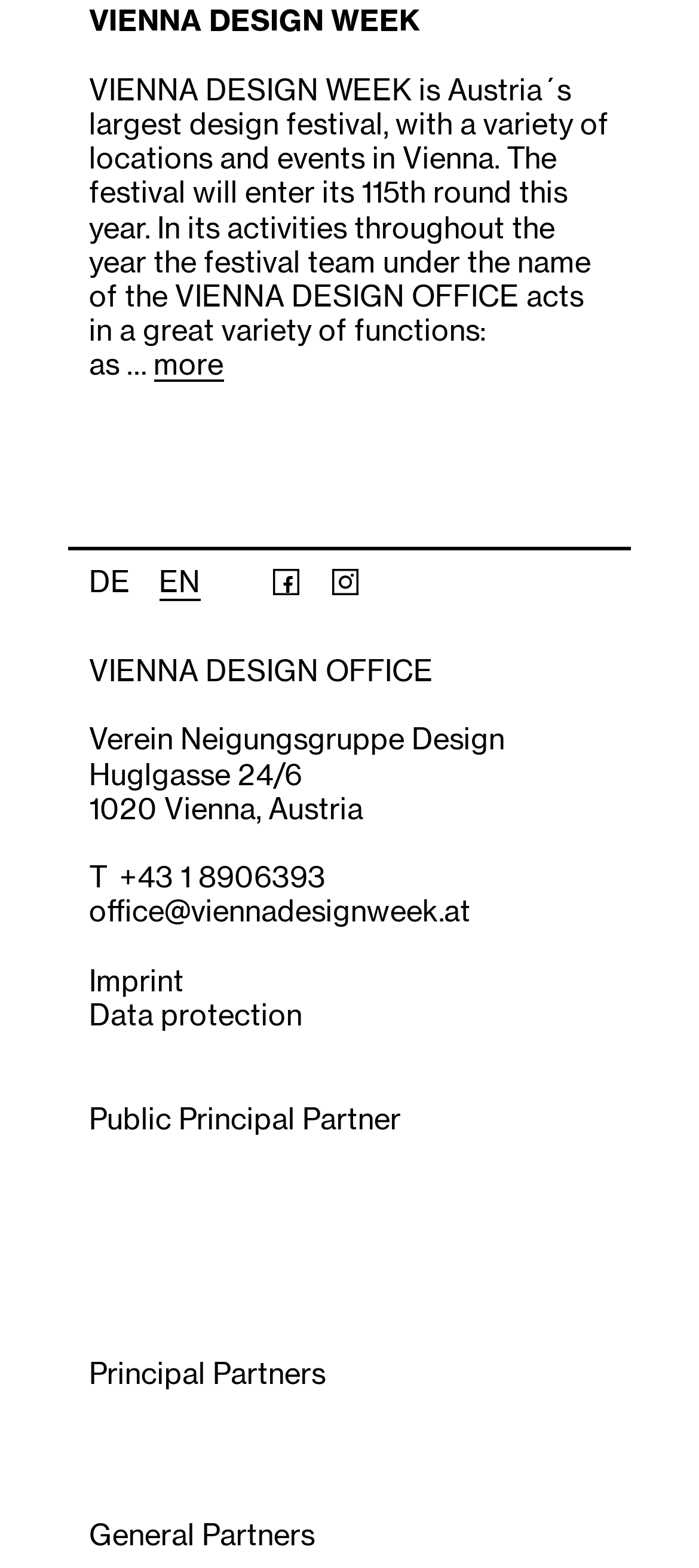Using the provided element description: "Deutsch", identify the bounding box coordinates. The coordinates should be four floats between 0 and 1 in the order [left, top, right, bottom].

[0.127, 0.363, 0.186, 0.381]